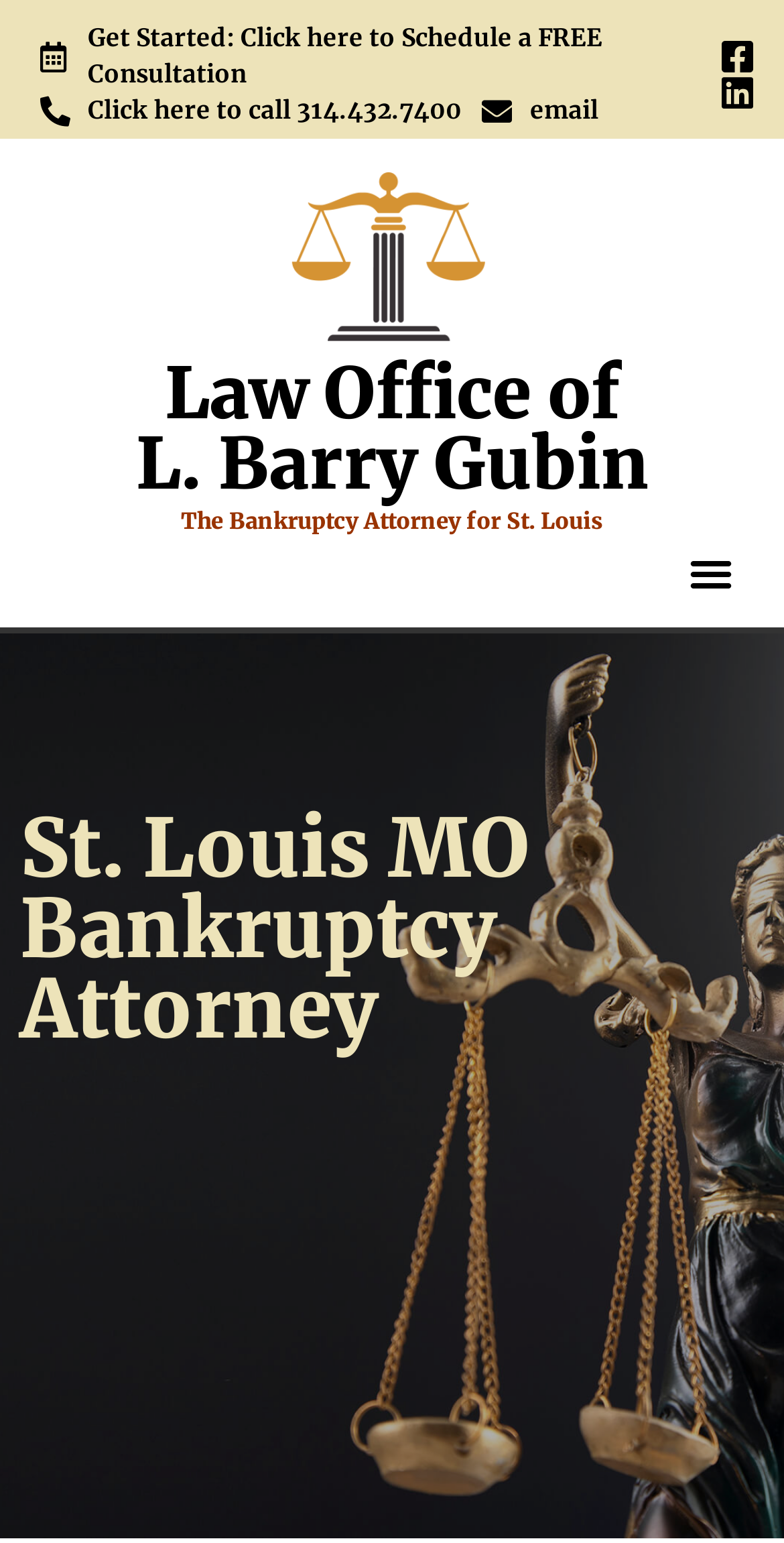Answer the question below using just one word or a short phrase: 
What is the purpose of the 'Get Started' button?

To schedule a free consultation